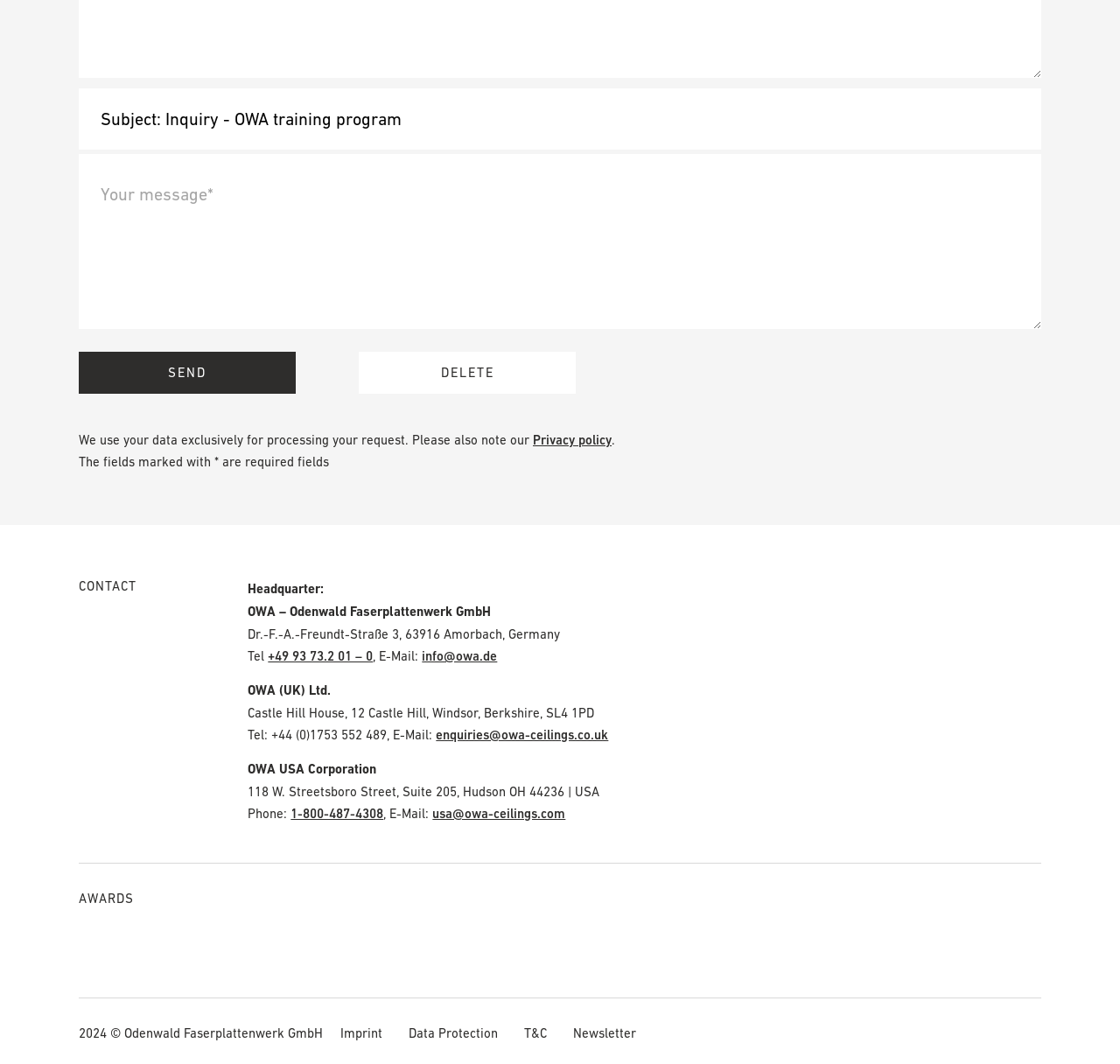Determine the bounding box coordinates of the clickable region to execute the instruction: "Delete message". The coordinates should be four float numbers between 0 and 1, denoted as [left, top, right, bottom].

[0.32, 0.33, 0.514, 0.37]